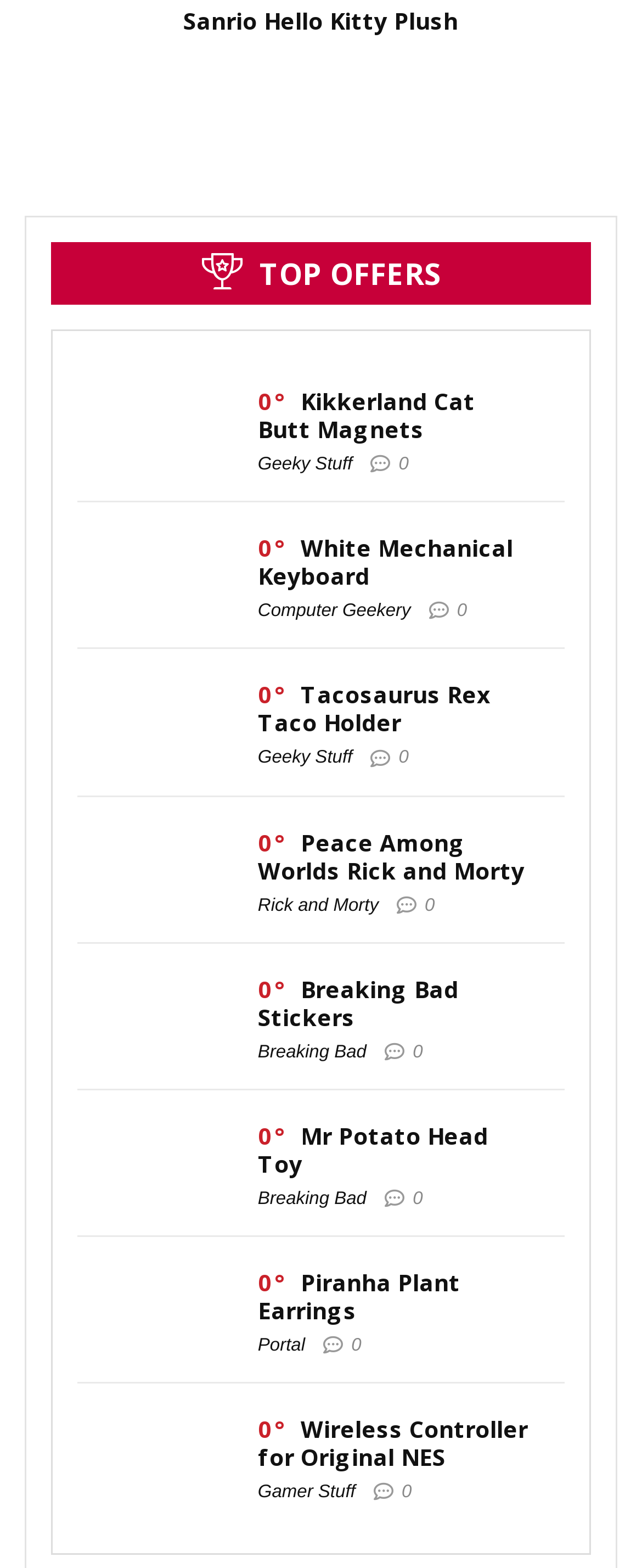What is the theme of the last product?
Based on the content of the image, thoroughly explain and answer the question.

I looked at the last product, which is 'Wireless Controller for Original NES', and found that it belongs to the theme 'Gamer Stuff'.